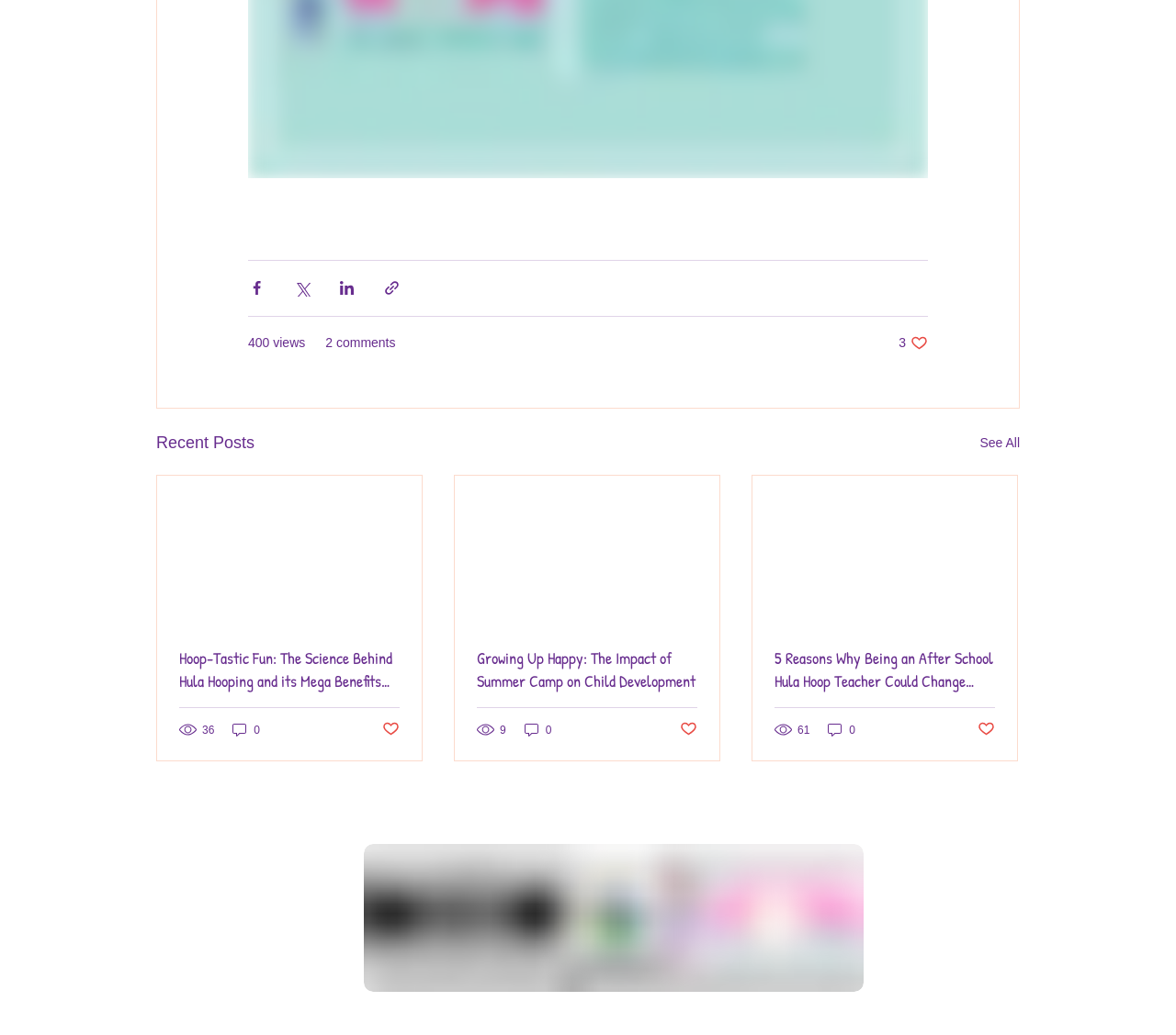How many views does the first article have?
Look at the image and respond with a single word or a short phrase.

36